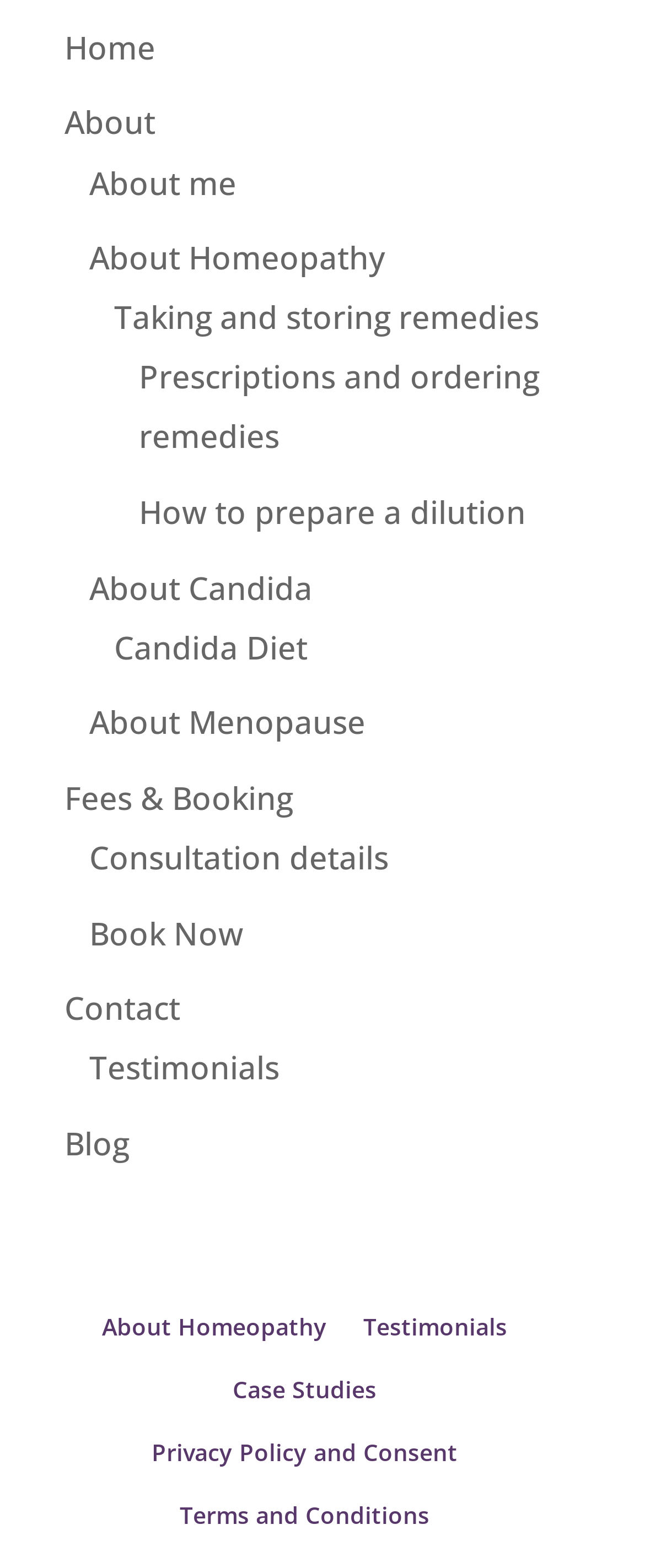Answer the question below with a single word or a brief phrase: 
What is the topic of the 'Candida Diet' link?

Diet for Candida